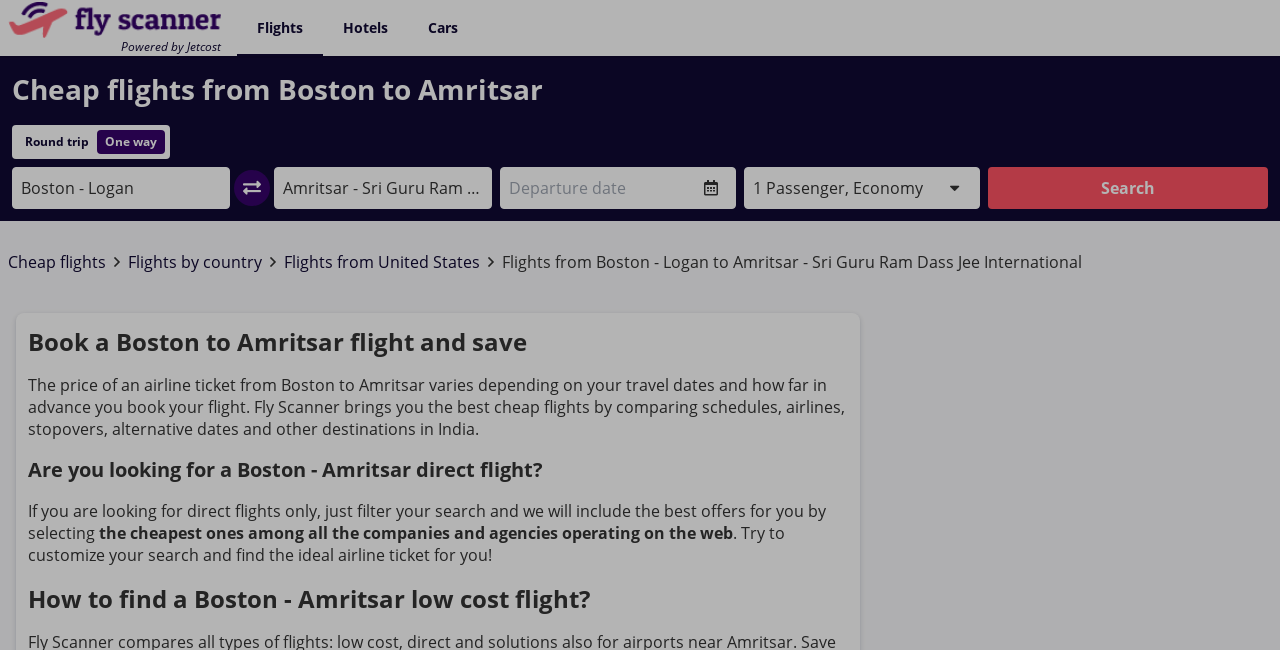Can you find the bounding box coordinates for the element that needs to be clicked to execute this instruction: "Choose departure date"? The coordinates should be given as four float numbers between 0 and 1, i.e., [left, top, right, bottom].

[0.398, 0.271, 0.543, 0.308]